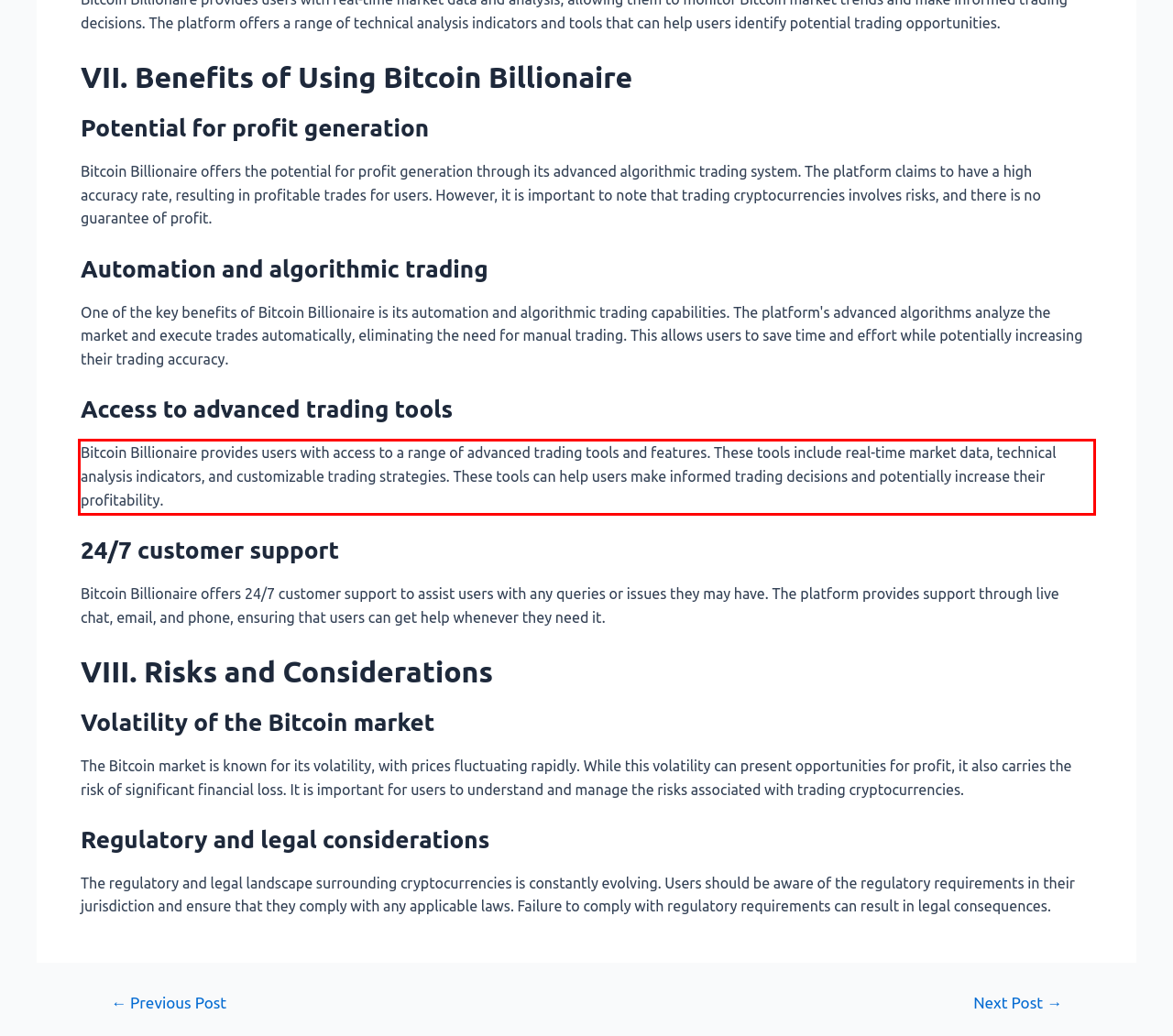Observe the screenshot of the webpage that includes a red rectangle bounding box. Conduct OCR on the content inside this red bounding box and generate the text.

Bitcoin Billionaire provides users with access to a range of advanced trading tools and features. These tools include real-time market data, technical analysis indicators, and customizable trading strategies. These tools can help users make informed trading decisions and potentially increase their profitability.